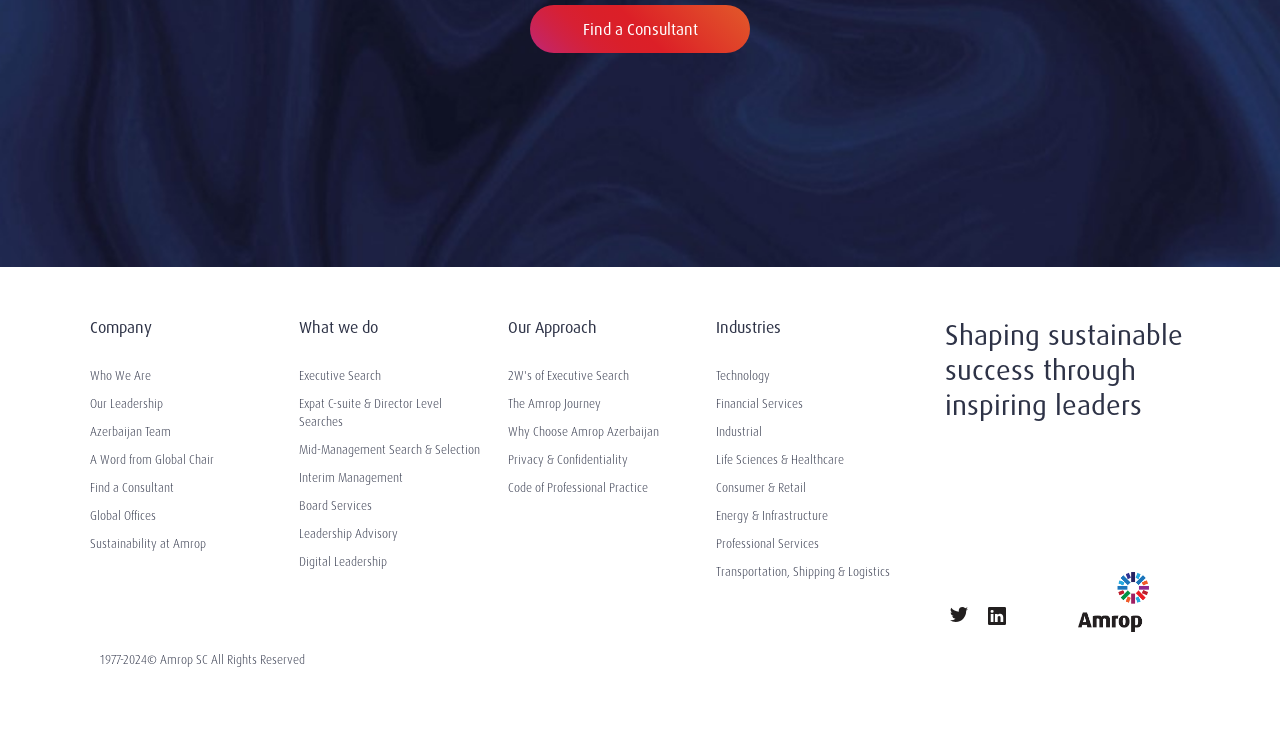Determine the bounding box coordinates of the UI element described below. Use the format (top-left x, top-left y, bottom-right x, bottom-right y) with floating point numbers between 0 and 1: A Word from Global Chair

[0.07, 0.597, 0.218, 0.621]